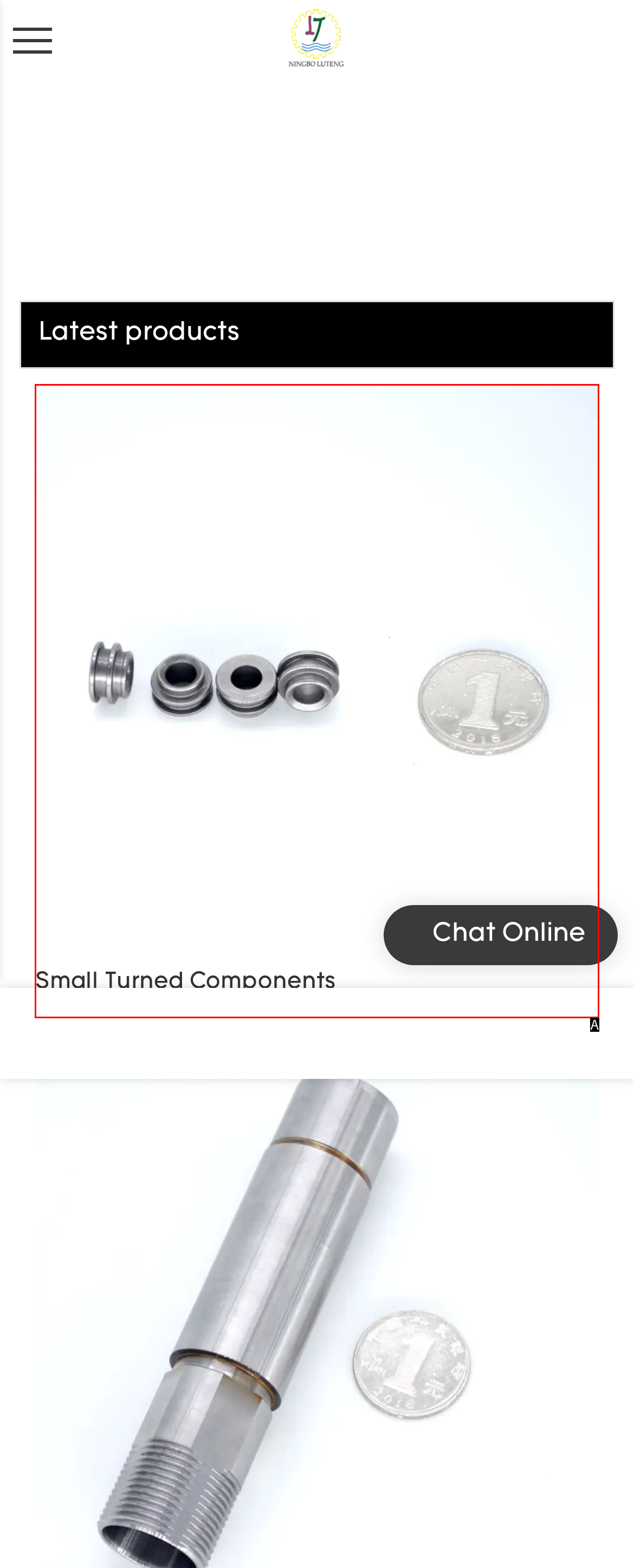Using the description: Small Turned Components, find the HTML element that matches it. Answer with the letter of the chosen option.

A